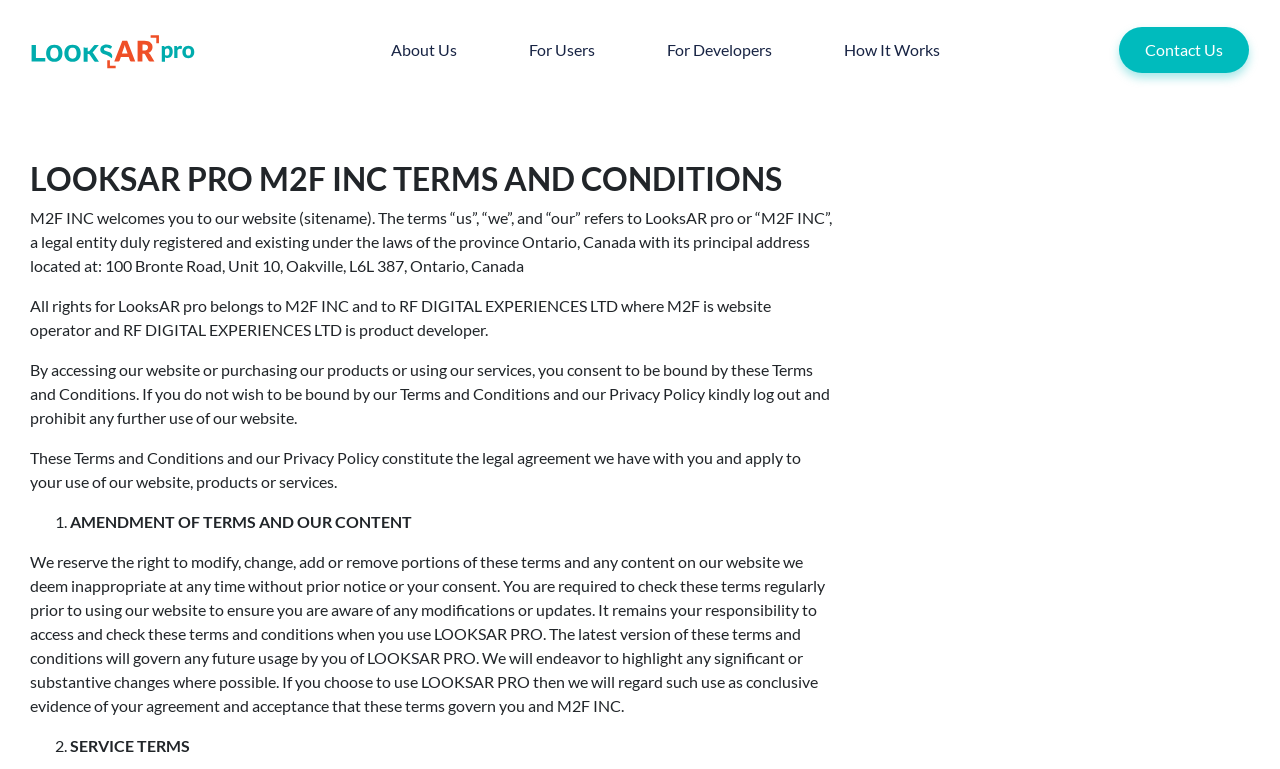What is the purpose of the webpage?
Please interpret the details in the image and answer the question thoroughly.

I inferred this by looking at the structure of the webpage, which appears to be a terms and conditions page, and the presence of links to other sections of the website, such as 'About Us' and 'How It Works'.